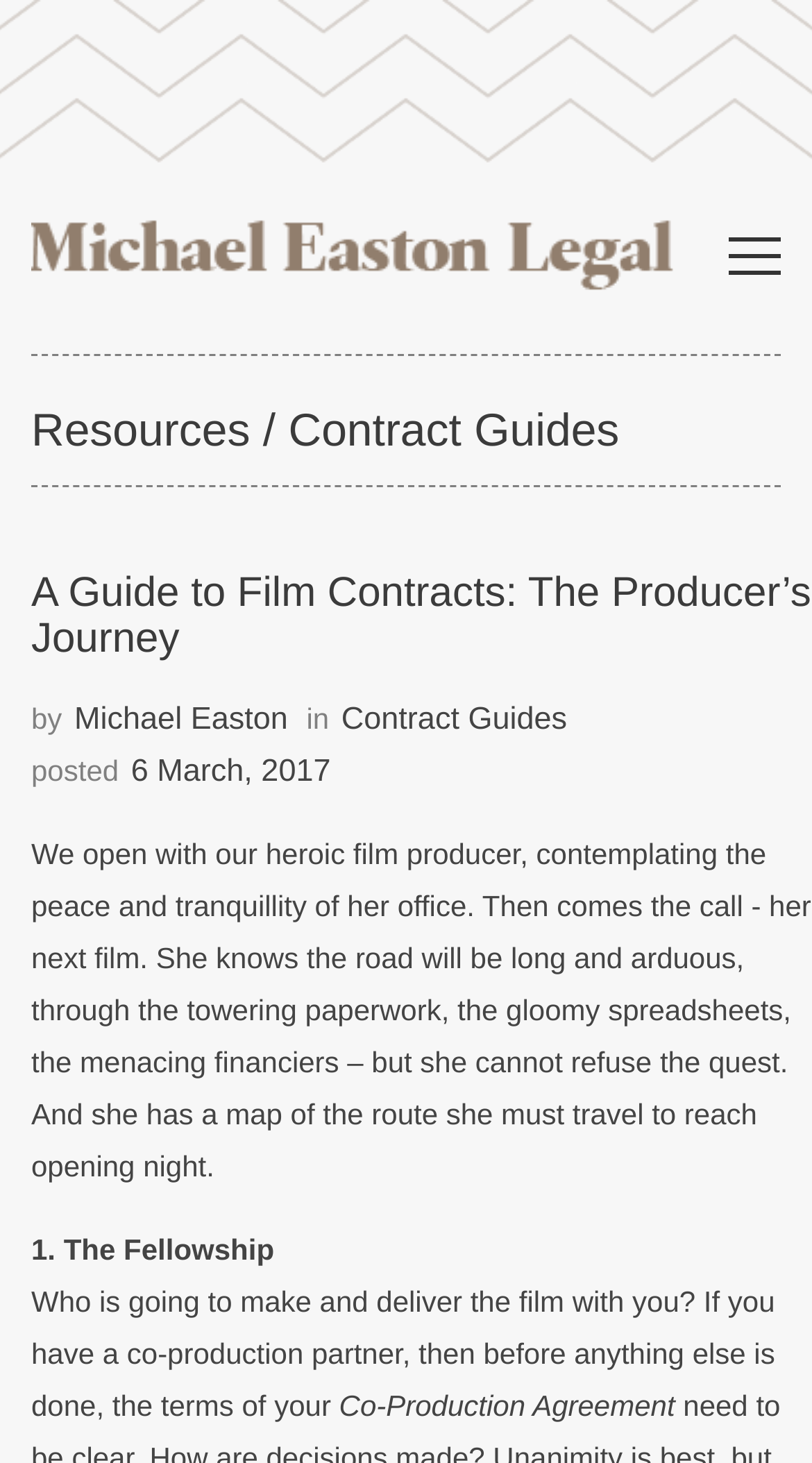Who is the author of the article?
Using the image, provide a concise answer in one word or a short phrase.

Michael Easton